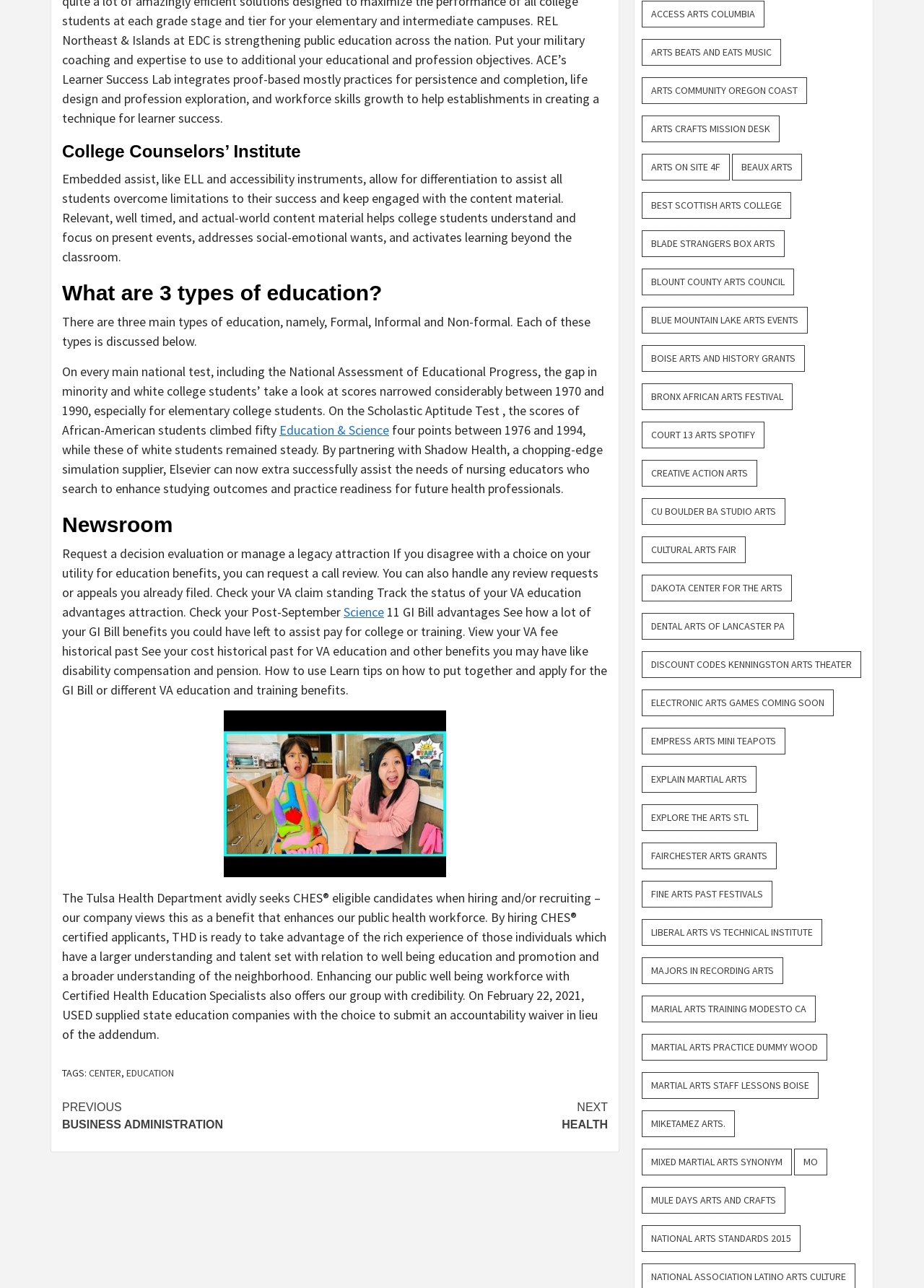Please specify the bounding box coordinates in the format (top-left x, top-left y, bottom-right x, bottom-right y), with values ranging from 0 to 1. Identify the bounding box for the UI component described as follows: Education & Science

[0.302, 0.327, 0.421, 0.34]